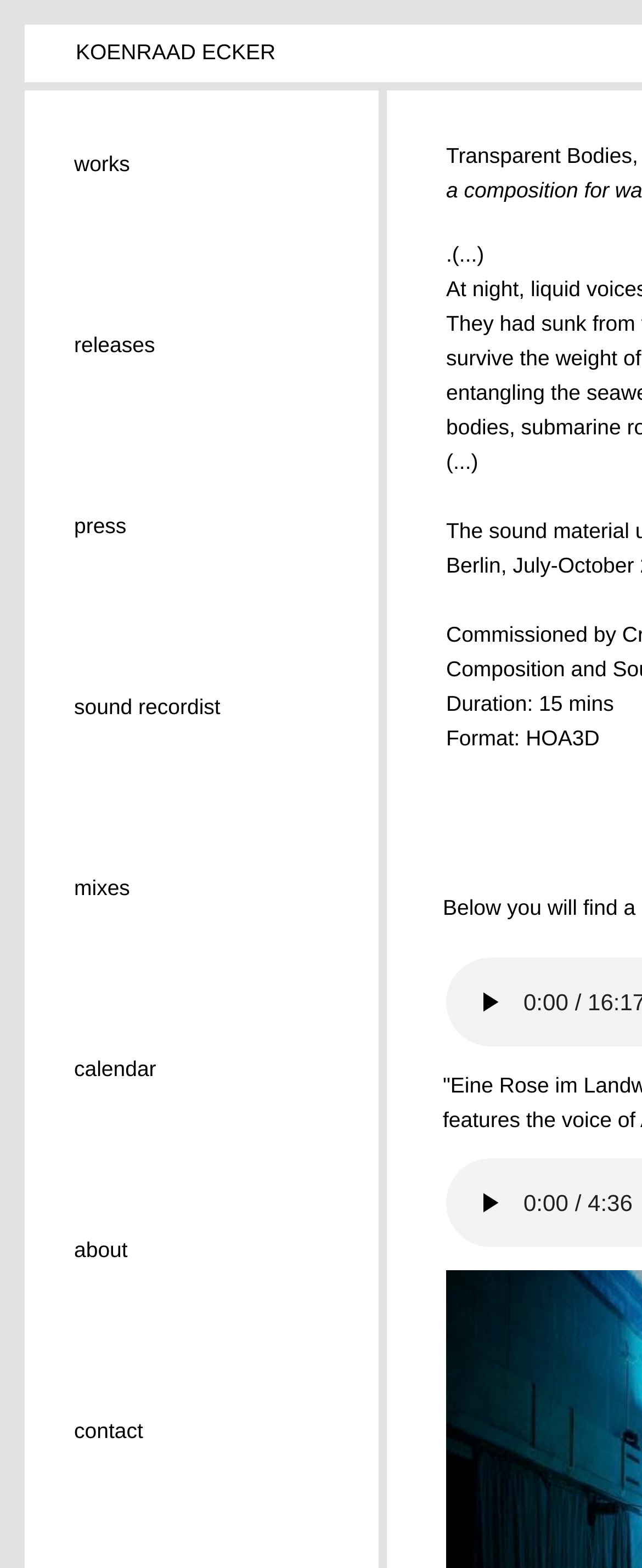Locate the bounding box for the described UI element: "mixes". Ensure the coordinates are four float numbers between 0 and 1, formatted as [left, top, right, bottom].

[0.115, 0.551, 0.372, 0.666]